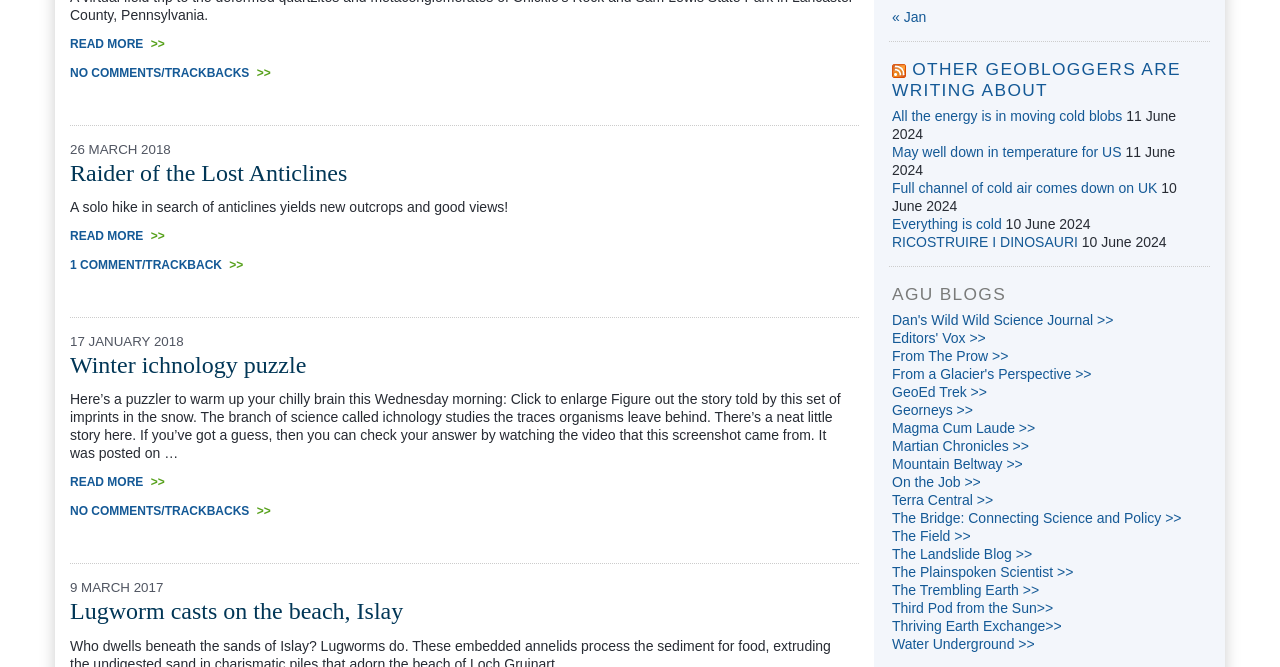How many links are in the 'AGU BLOGS' section?
Could you give a comprehensive explanation in response to this question?

The 'AGU BLOGS' section is represented by the heading element with ID 76, and it contains 12 link elements with IDs 978 to 991, each representing a blog.